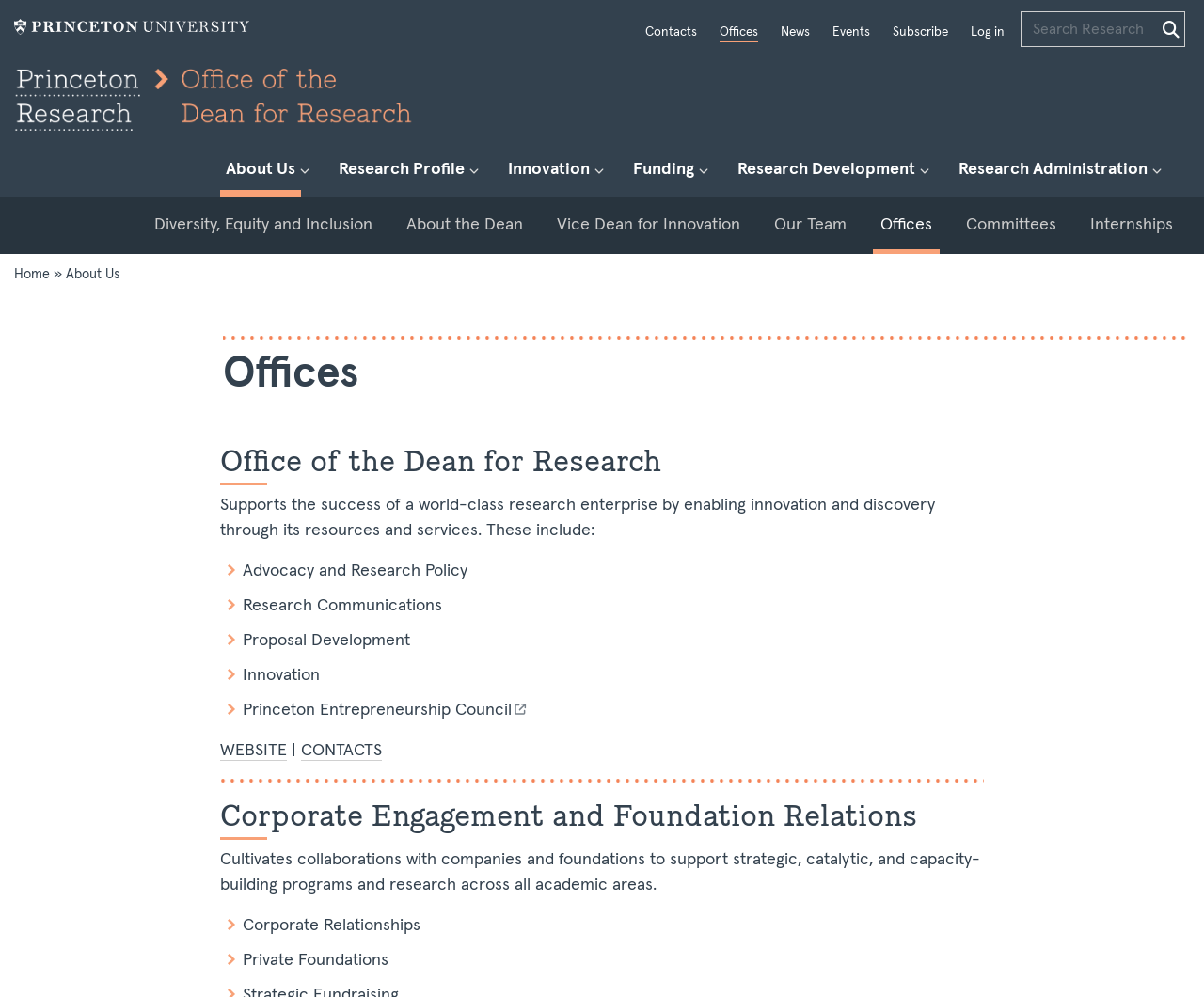What is the purpose of the Office of the Dean for Research?
Please interpret the details in the image and answer the question thoroughly.

I found the answer by reading the static text under the heading 'Office of the Dean for Research', which states that the office 'Supports the success of a world-class research enterprise by enabling innovation and discovery through its resources and services'.